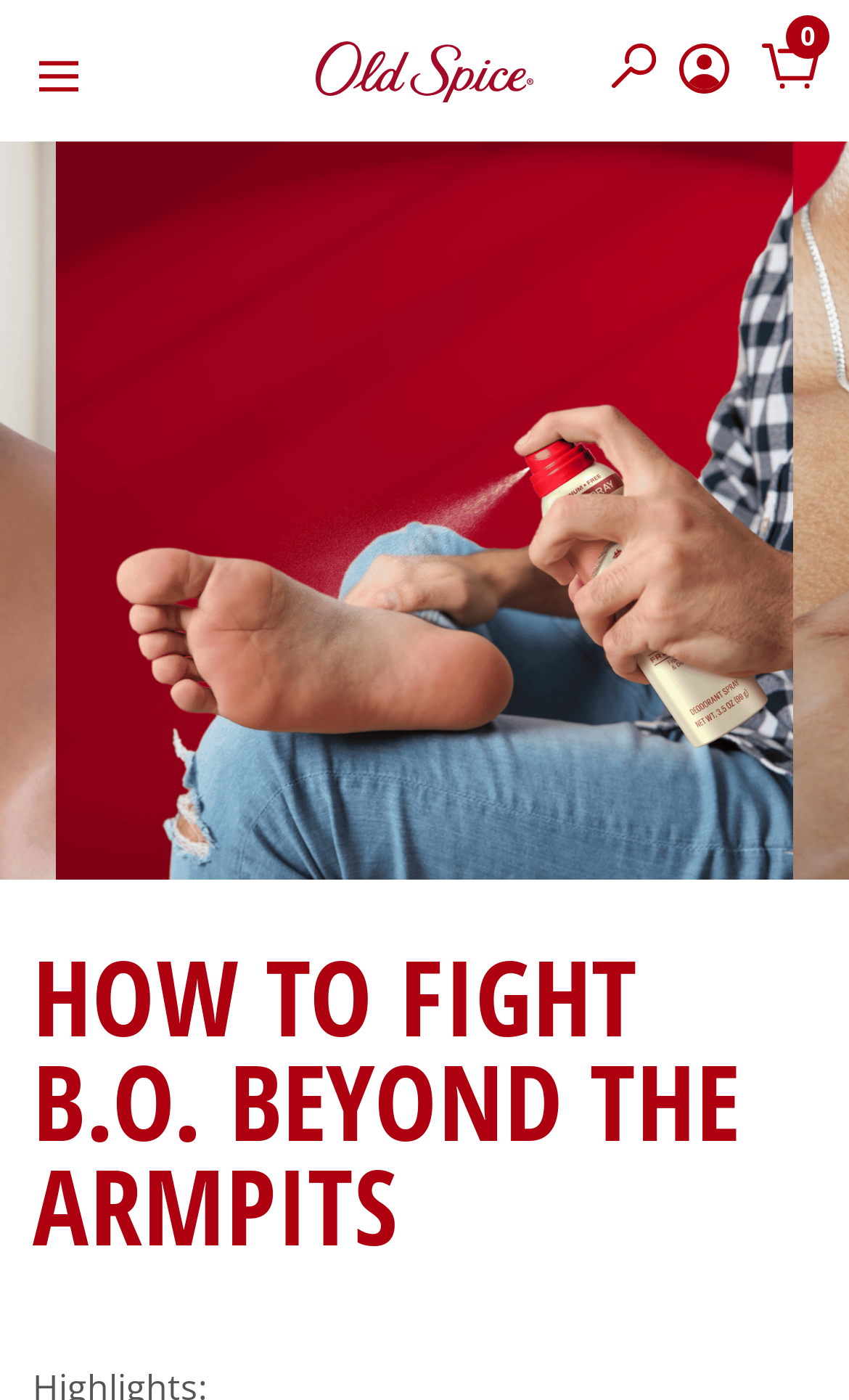What is the purpose of the link with the icon 'icon-menu'?
Answer the question in as much detail as possible.

I found the link with the icon 'icon-menu' in the top navigation bar and inferred its purpose as a menu, as it is a common convention in web design.